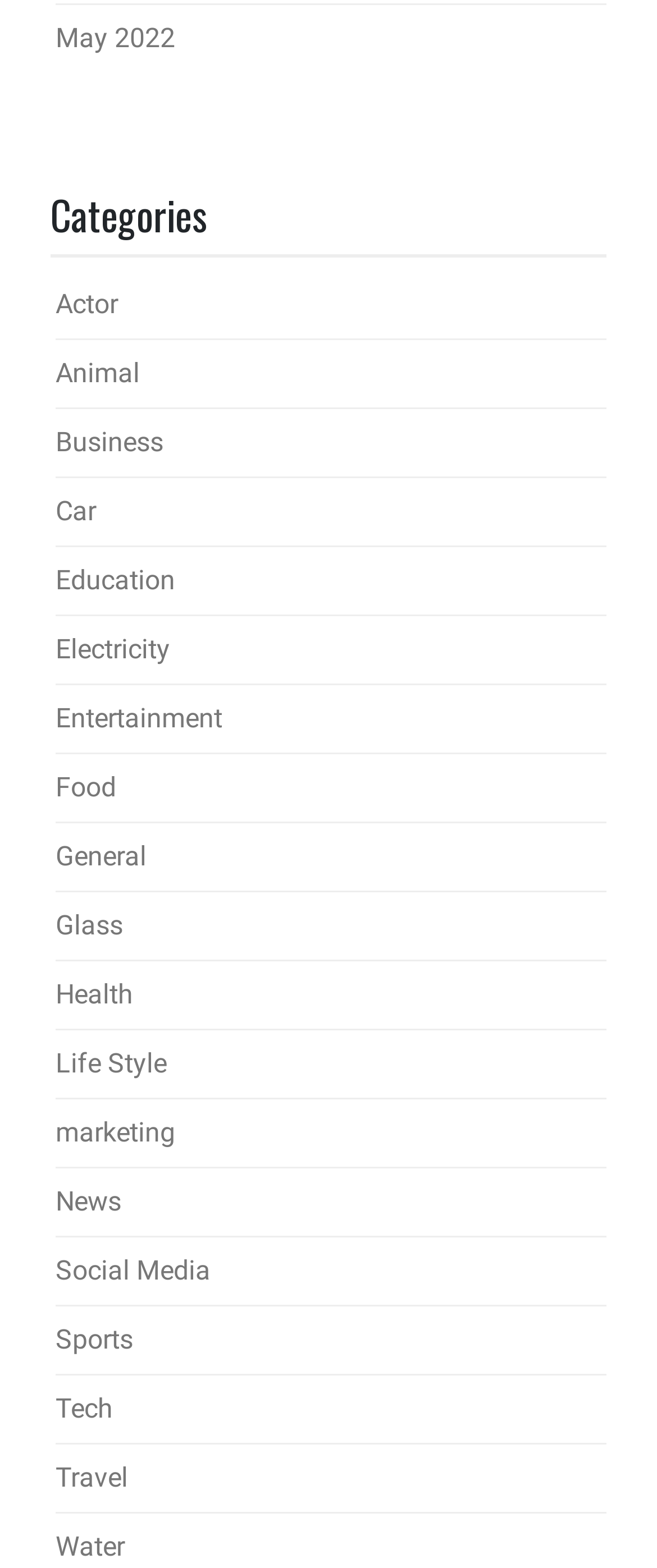Give a short answer using one word or phrase for the question:
What is the first category listed?

Actor